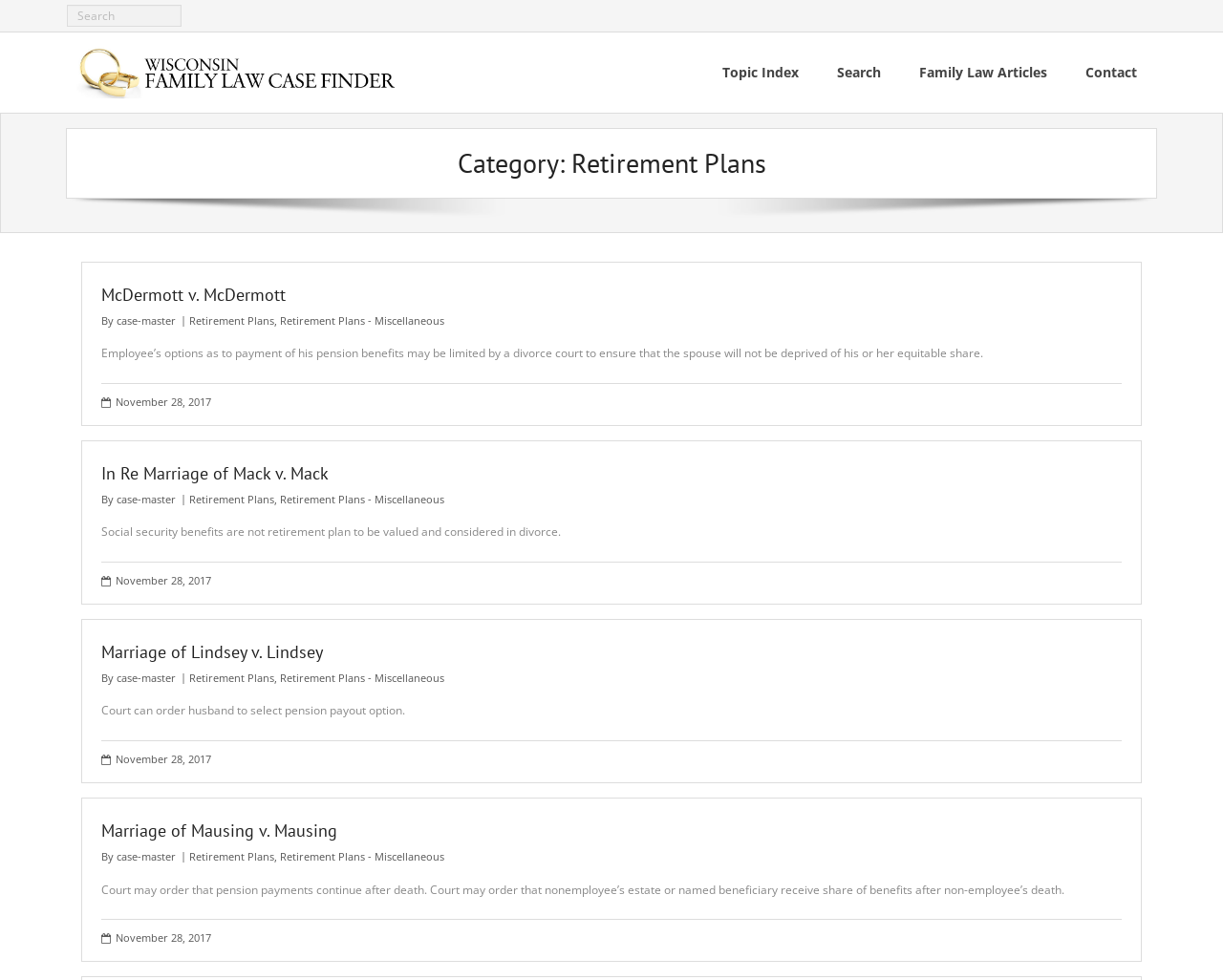Please specify the bounding box coordinates of the clickable region to carry out the following instruction: "View related post about pet garments". The coordinates should be four float numbers between 0 and 1, in the format [left, top, right, bottom].

None